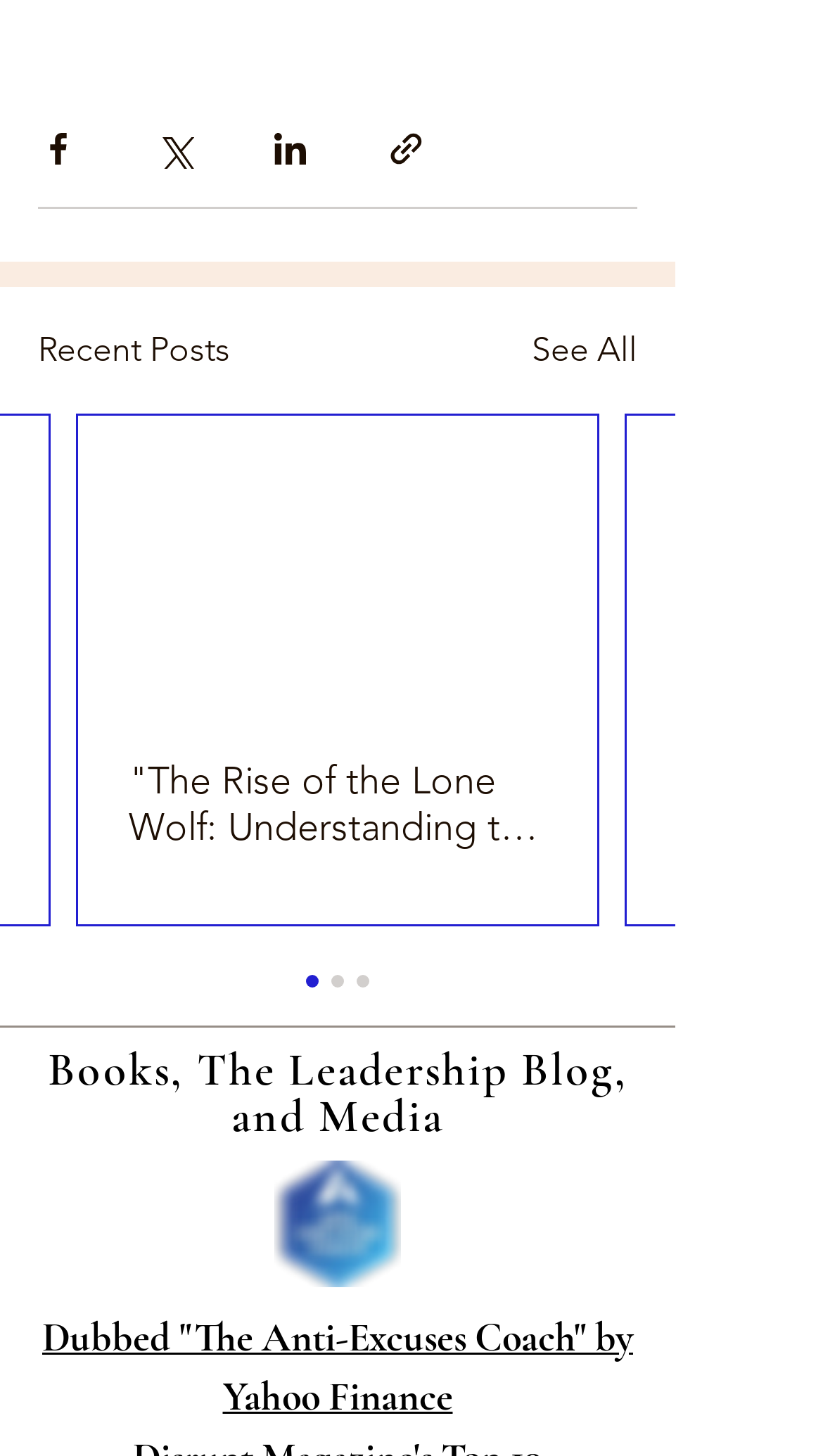Provide your answer to the question using just one word or phrase: How many links are there in the 'Recent Posts' section?

2